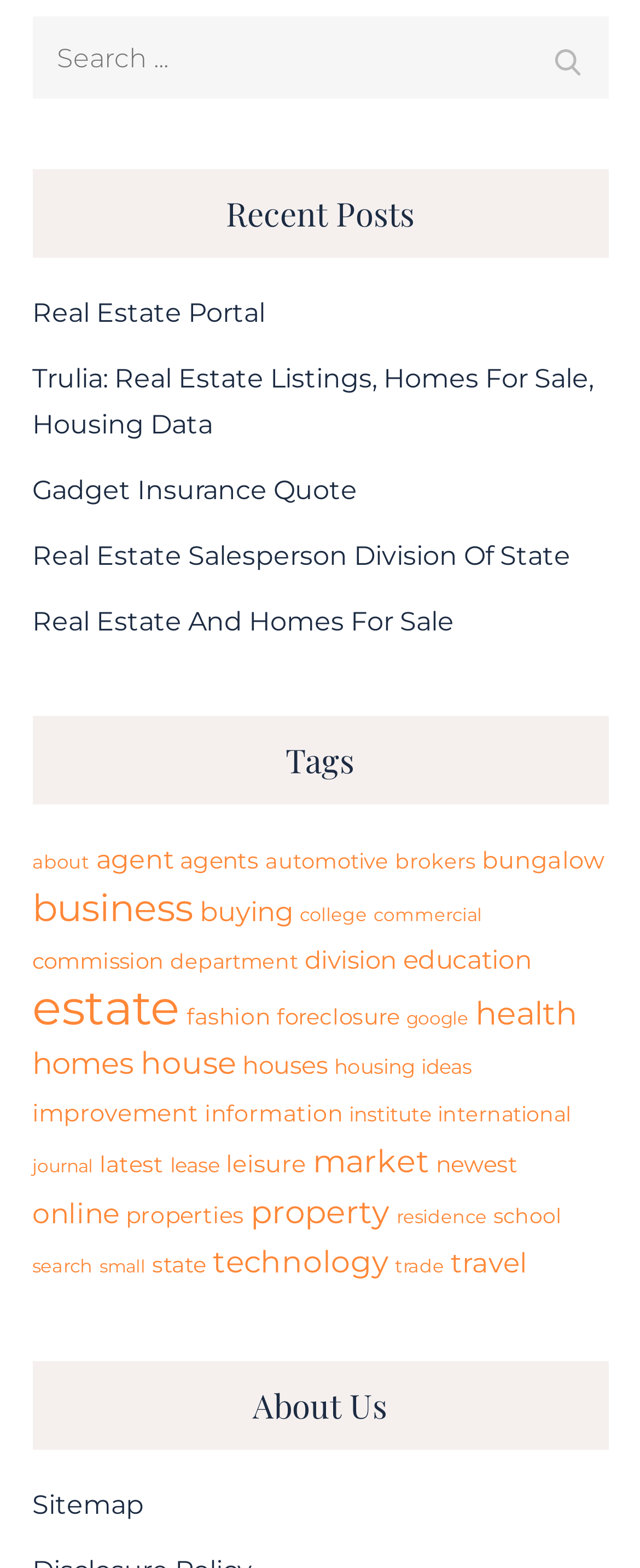Refer to the image and answer the question with as much detail as possible: What is the purpose of the search box?

The search box is located at the top of the webpage, and it has a label 'Search for:' next to it. This suggests that the search box is used to search for posts or content on the webpage.